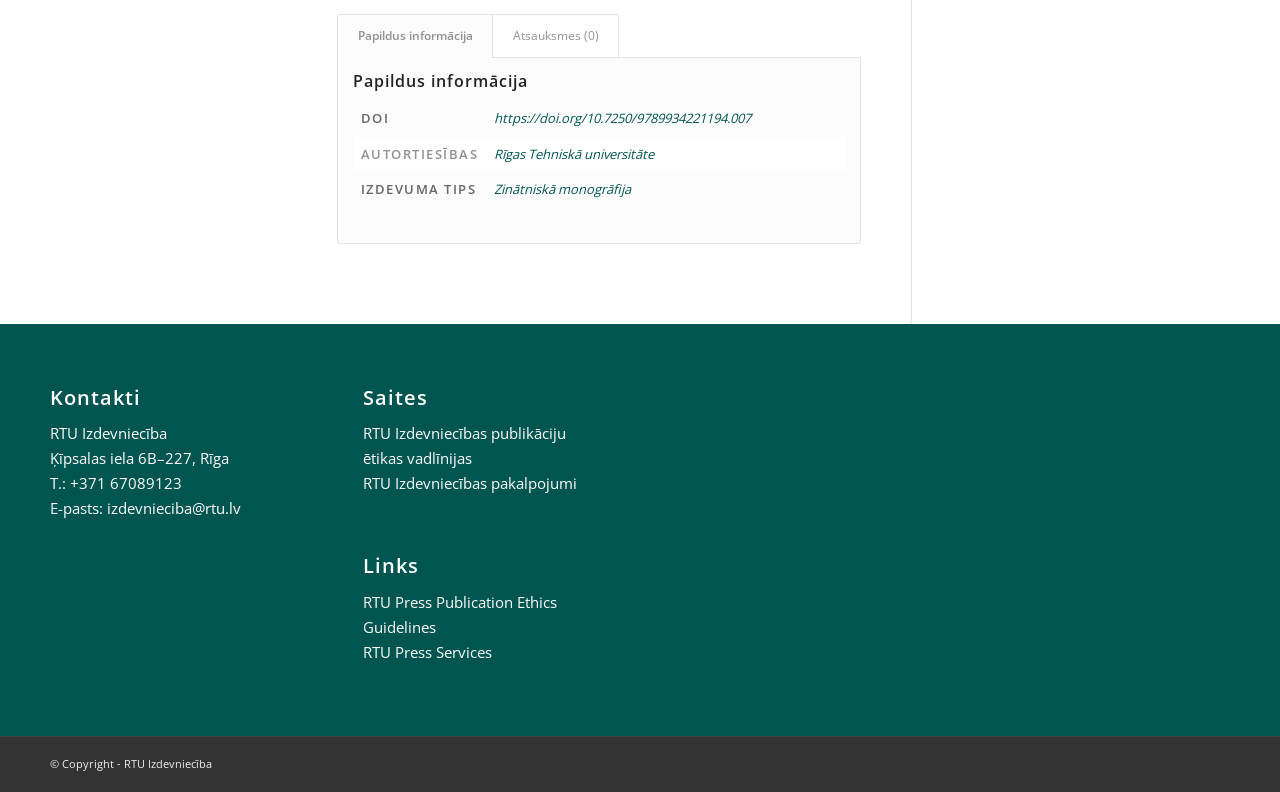Look at the image and write a detailed answer to the question: 
What is the DOI of the publication?

I found the answer by looking at the table under the 'Papildus informācija' tab, where the rowheader 'DOI' has a gridcell with the link 'https://doi.org/10.7250/9789934221194.007'.